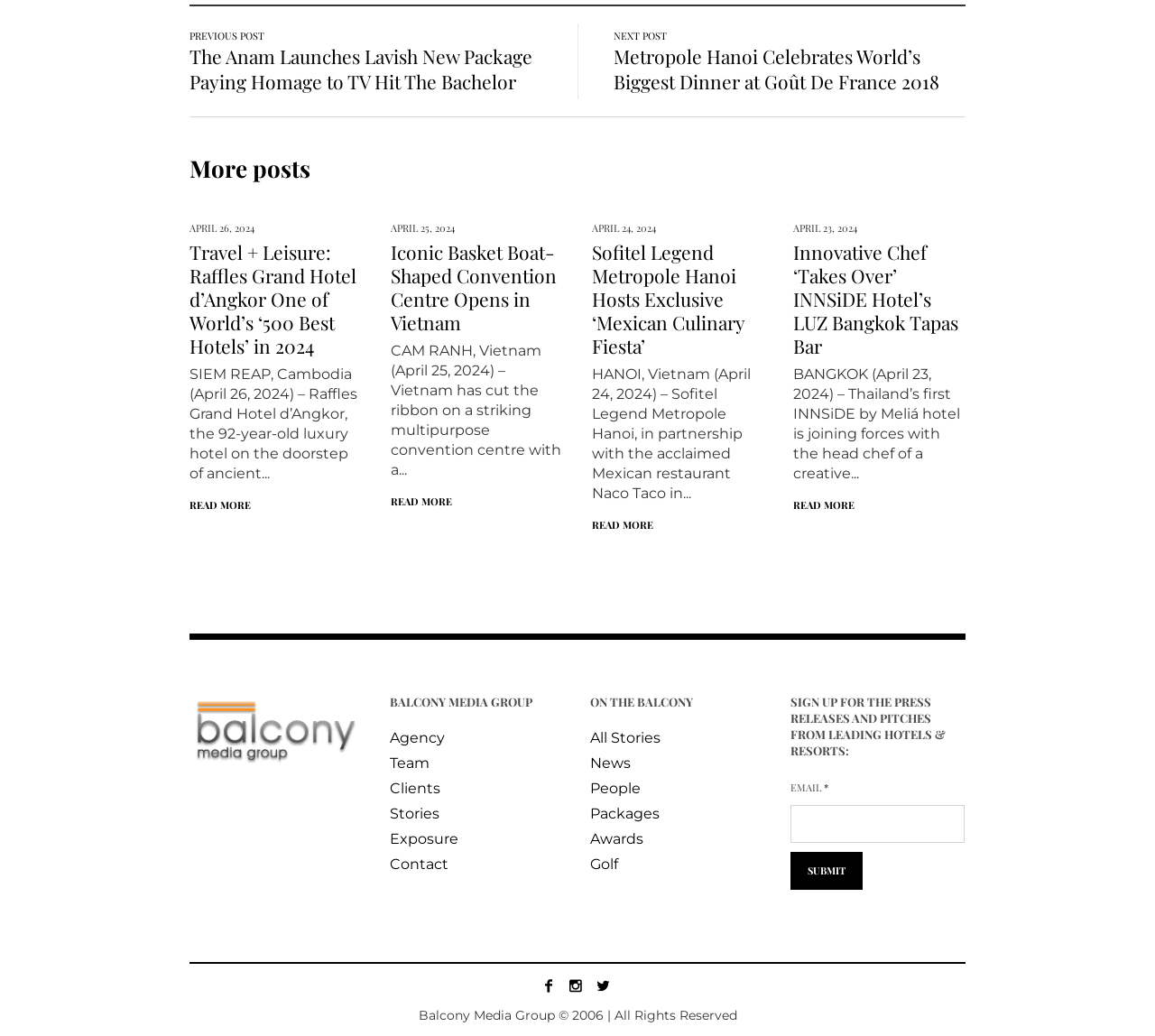Answer the question below using just one word or a short phrase: 
What is the name of the media group?

Balcony Media Group